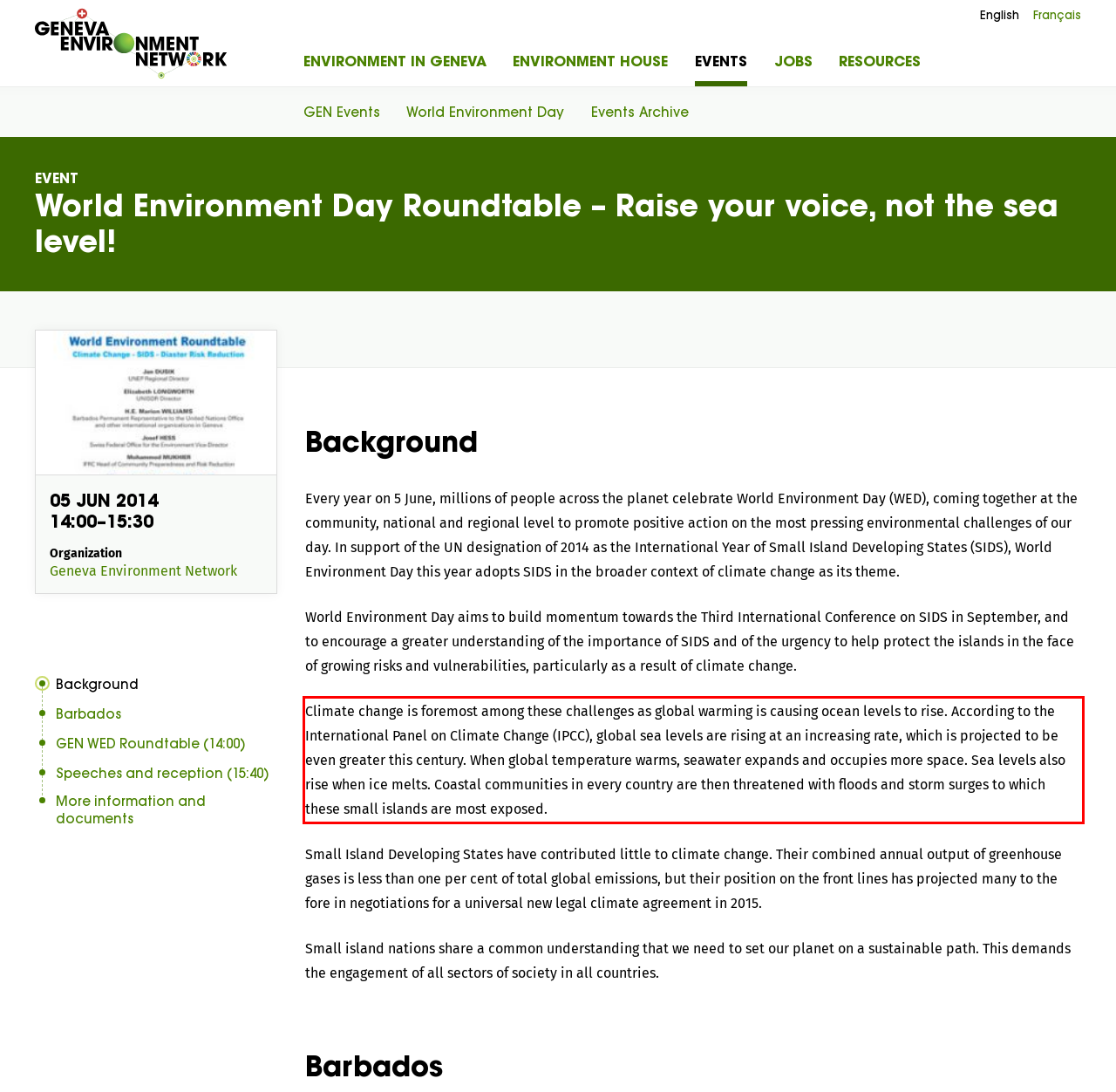You are provided with a webpage screenshot that includes a red rectangle bounding box. Extract the text content from within the bounding box using OCR.

Climate change is foremost among these challenges as global warming is causing ocean levels to rise. According to the International Panel on Climate Change (IPCC), global sea levels are rising at an increasing rate, which is projected to be even greater this century. When global temperature warms, seawater expands and occupies more space. Sea levels also rise when ice melts. Coastal communities in every country are then threatened with floods and storm surges to which these small islands are most exposed.